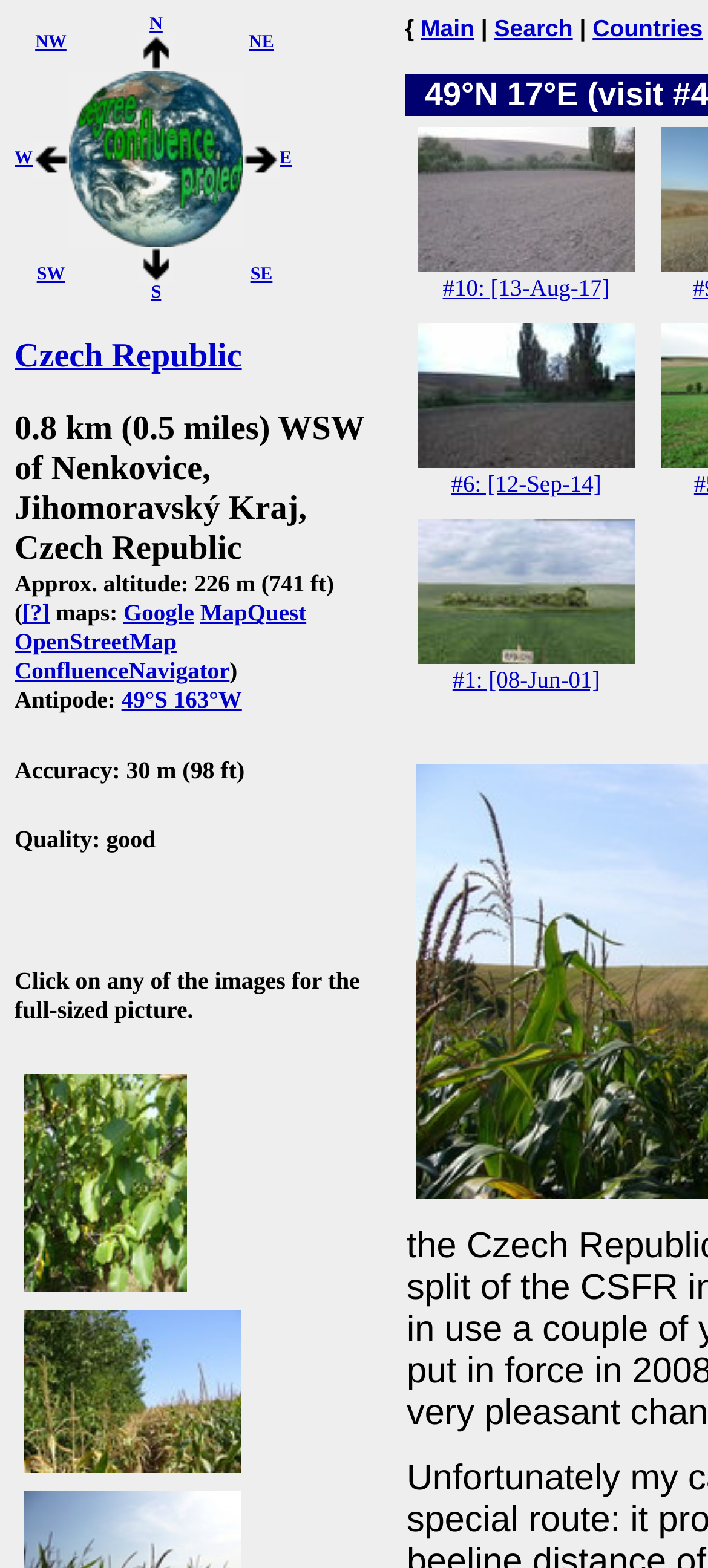Find the bounding box coordinates for the element that must be clicked to complete the instruction: "View the full-sized picture of the Northeast: walnut tree". The coordinates should be four float numbers between 0 and 1, indicated as [left, top, right, bottom].

[0.033, 0.685, 0.264, 0.824]